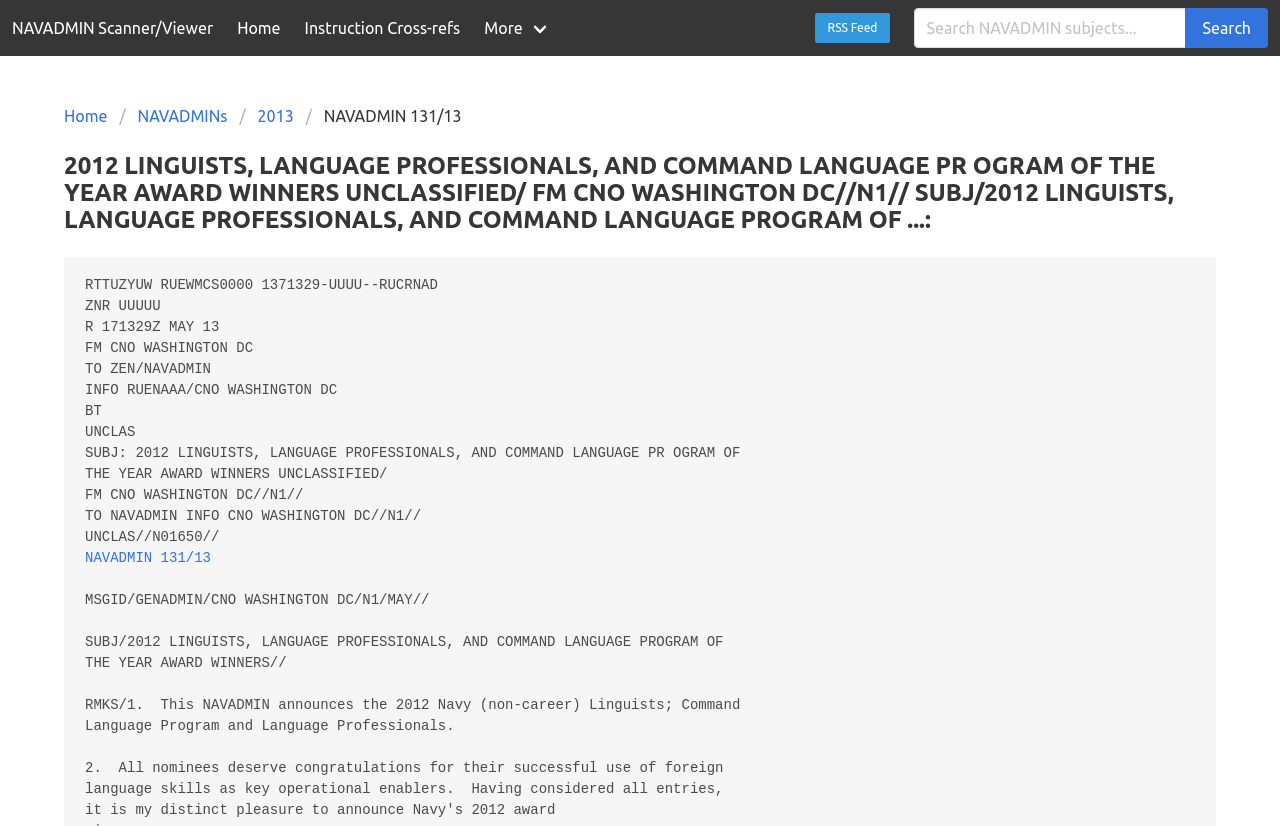Determine the coordinates of the bounding box for the clickable area needed to execute this instruction: "Click on the 'Home' link in the main navigation".

[0.176, 0.0, 0.229, 0.068]